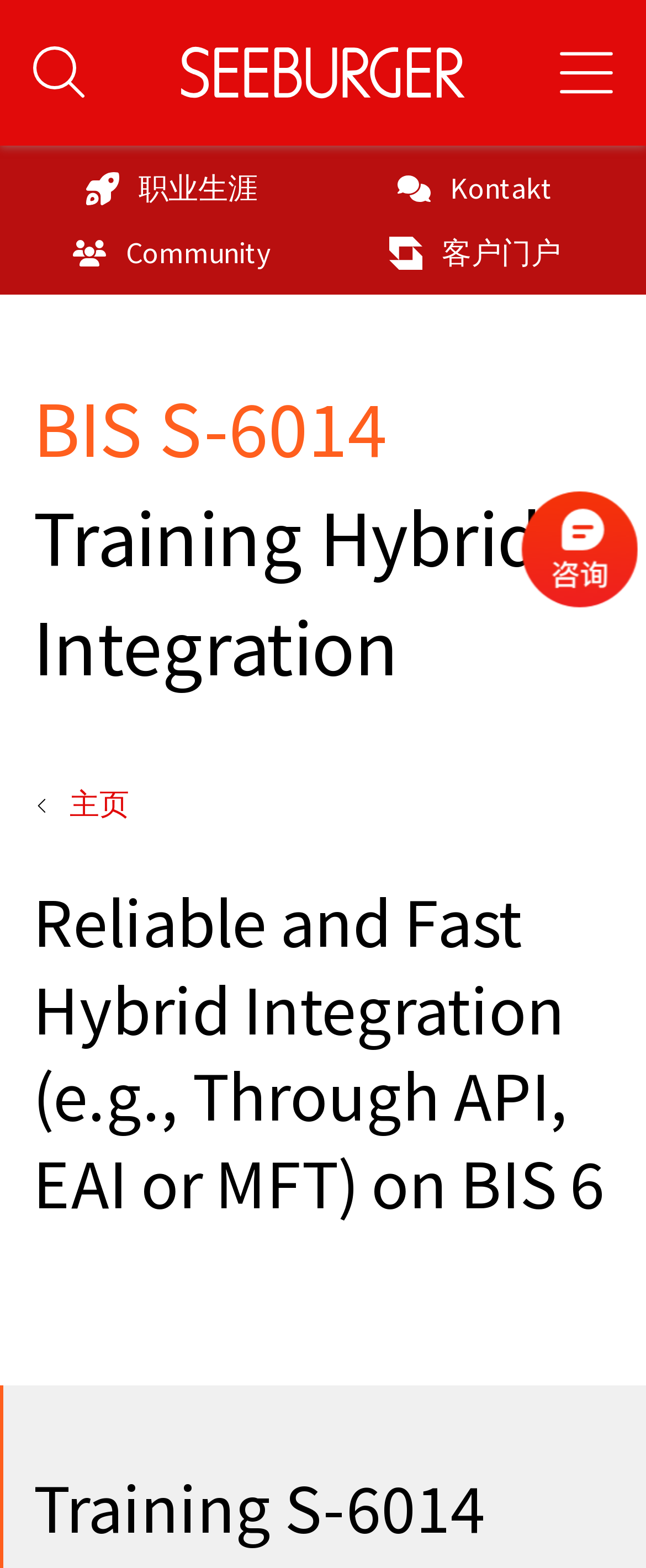Specify the bounding box coordinates of the element's area that should be clicked to execute the given instruction: "view training details". The coordinates should be four float numbers between 0 and 1, i.e., [left, top, right, bottom].

[0.051, 0.934, 0.949, 0.99]